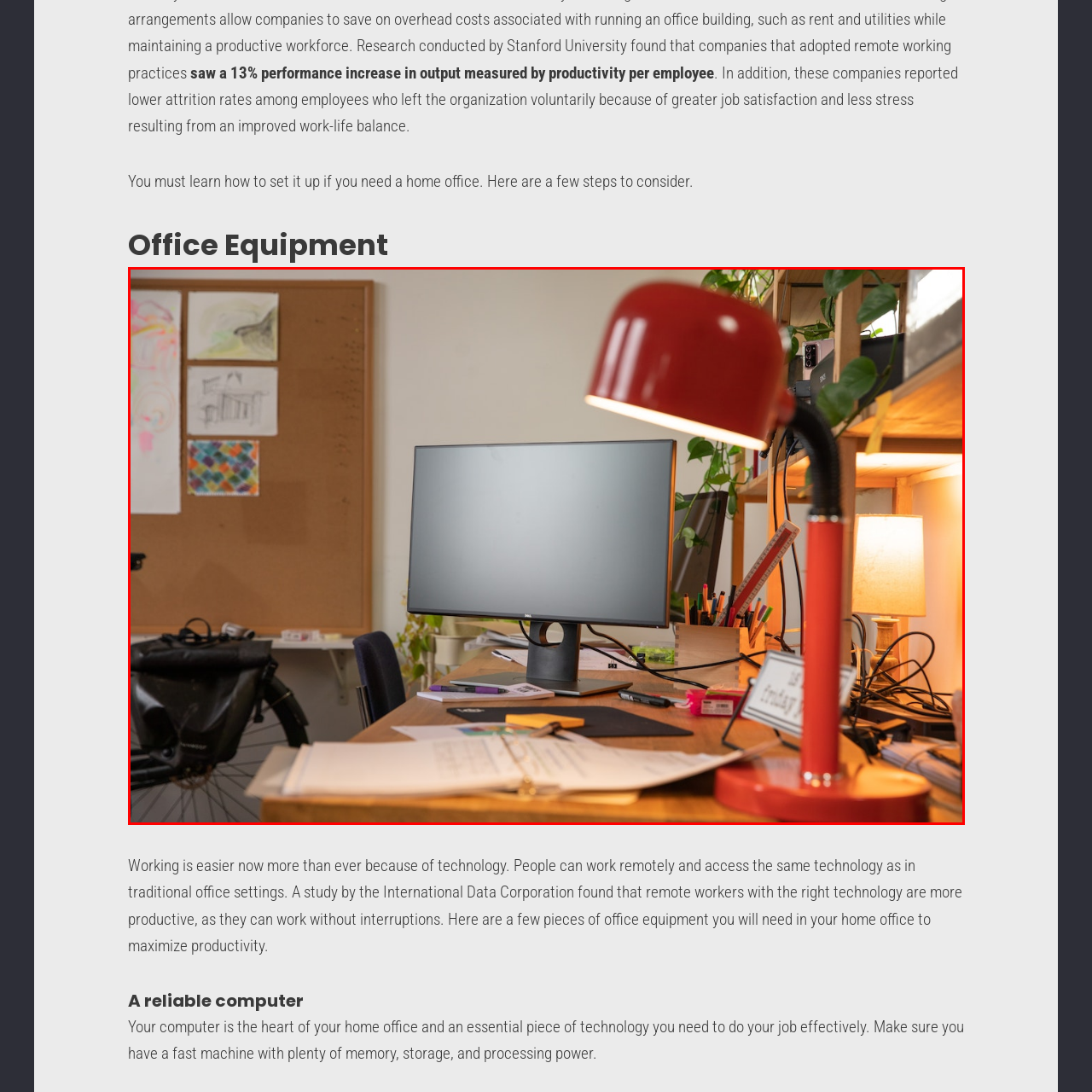What is displayed on the corkboard?
Look at the image enclosed by the red bounding box and give a detailed answer using the visual information available in the image.

According to the caption, the corkboard in the background 'displays colorful sketches and notes', which adds a personal touch and creativity to the space.